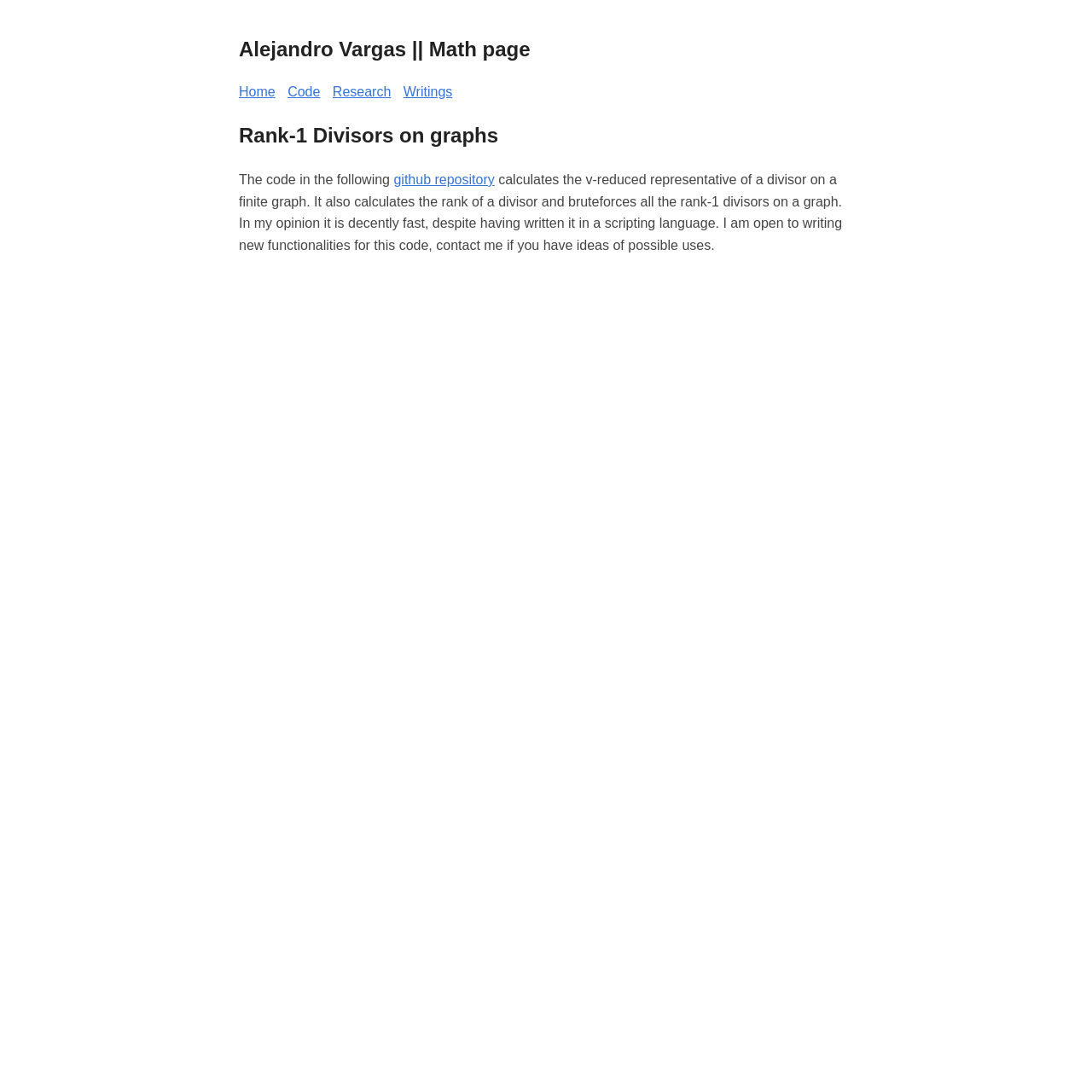Give a detailed explanation of the elements present on the webpage.

The webpage is a personal math page belonging to Alejandro Vargas, with a focus on coding and research. At the top left, there is a heading with the owner's name and a link to the math page. Below this, there are four horizontal links: "Home", "Code", "Research", and "Writings", which are aligned and evenly spaced.

The main content of the page is divided into two sections. The first section has a heading "Rank-1 Divisors on graphs" and is located below the links. This section contains a brief description of a code repository, which calculates the v-reduced representative of a divisor on a finite graph and its rank. The text also mentions that the code can bruteforce all rank-1 divisors on a graph and is decently fast despite being written in a scripting language. There is a link to the github repository within the text.

The second section, located below the first, contains no text or other elements. Overall, the webpage has a simple and organized structure, with a clear focus on the math-related content.